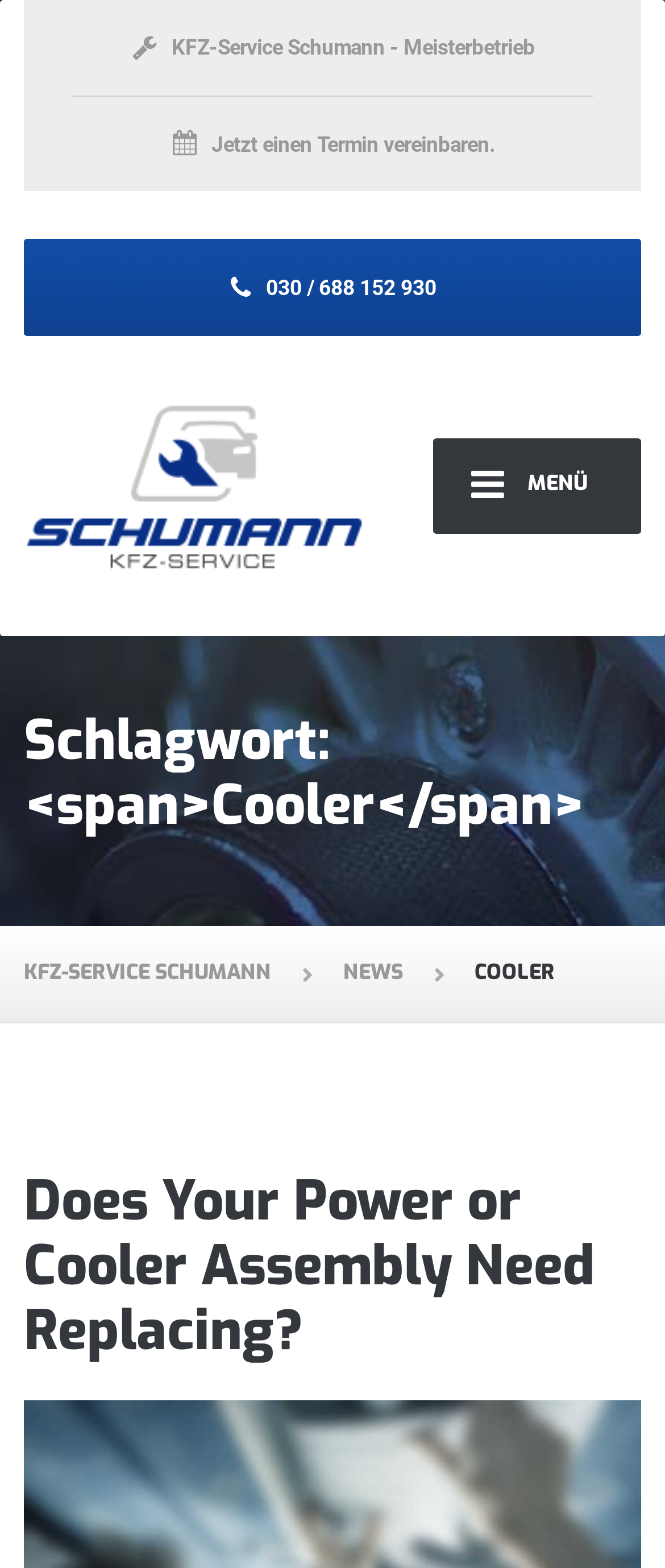Using the element description provided, determine the bounding box coordinates in the format (top-left x, top-left y, bottom-right x, bottom-right y). Ensure that all values are floating point numbers between 0 and 1. Element description: October 26, 2023

None